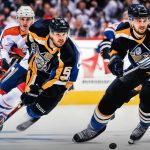Describe the image with as much detail as possible.

The image captures an intense moment on the ice during a hockey game, showcasing two players in dark jerseys darting after the puck. The player on the left is in motion, demonstrating speed and agility, while the player on the right closely follows, ready to seize any opportunity. In the background, a player in a light jersey is also in pursuit, adding to the dynamic atmosphere of the scene. This vivid action highlights the competitive spirit of hockey, emphasizing the skill and teamwork required in the sport, particularly in situations involving power plays where players aim to gain a tactical advantage over their opponents.